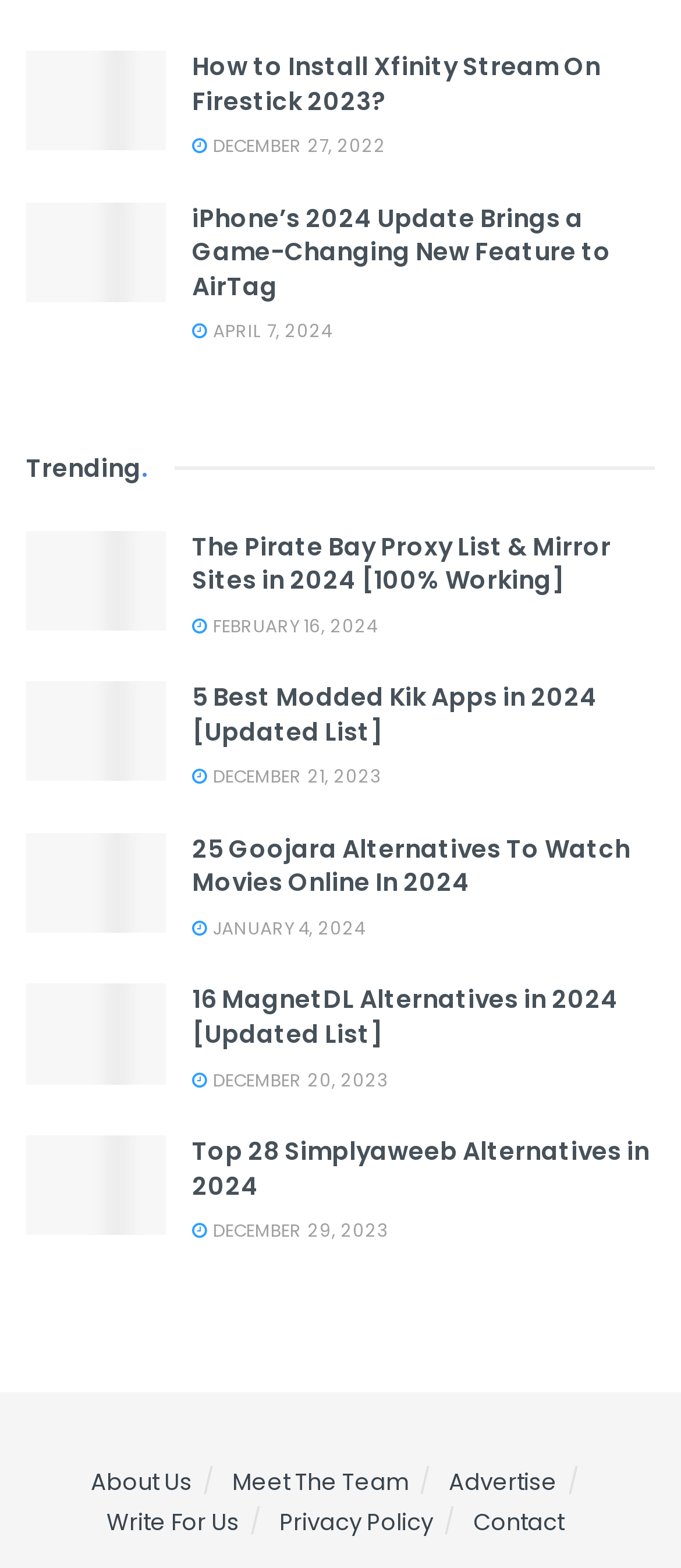Please locate the bounding box coordinates of the element's region that needs to be clicked to follow the instruction: "Check Trending articles". The bounding box coordinates should be provided as four float numbers between 0 and 1, i.e., [left, top, right, bottom].

[0.038, 0.28, 0.256, 0.316]